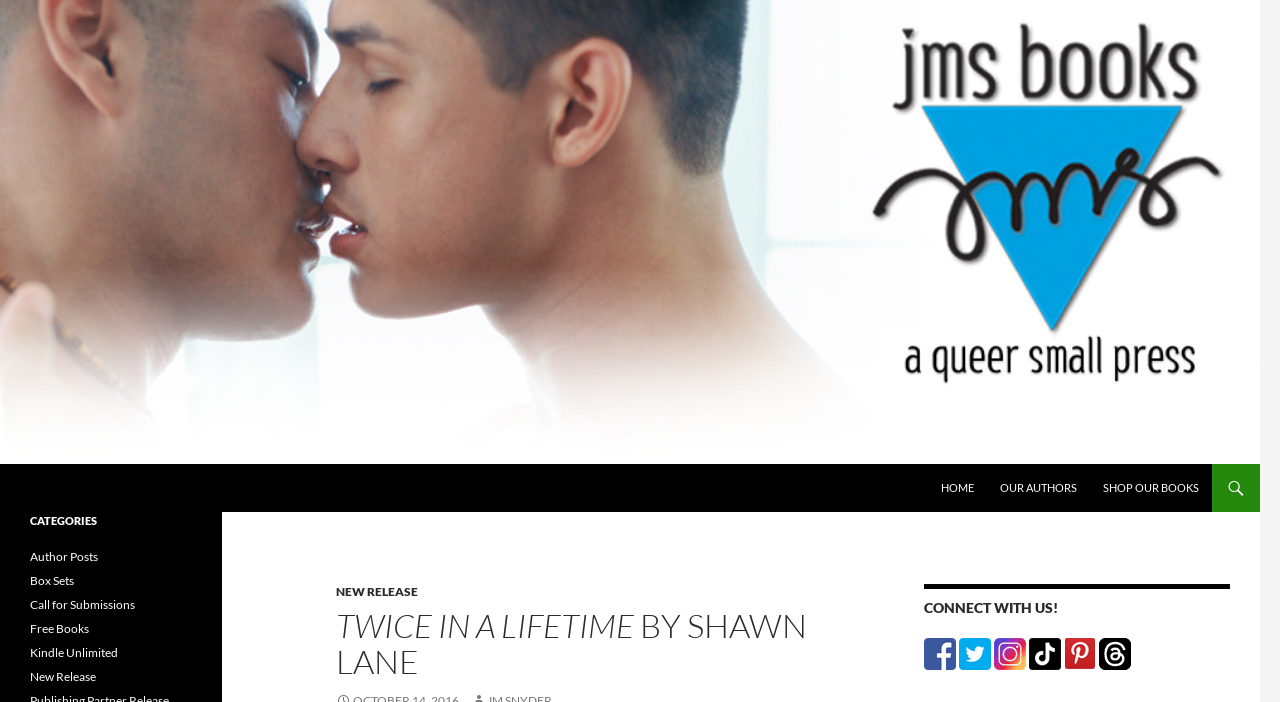Construct a comprehensive description capturing every detail on the webpage.

The webpage is about a book titled "Twice in a Lifetime" by Shawn Lane, published by JMS Books LLC. At the top left corner, there is a logo of JMS Books LLC, which is an image with a link to the publisher's website. Next to the logo, there is a heading with the publisher's name.

Below the logo and heading, there are several links to navigate the website, including "Search", "SKIP TO CONTENT", "HOME", "OUR AUTHORS", and "SHOP OUR BOOKS". The "SHOP OUR BOOKS" link has a dropdown menu with a sub-link to "NEW RELEASE".

The main content of the webpage is about the book "Twice in a Lifetime" by Shawn Lane, with a heading that displays the book title and author. There is no other text or paragraph about the book's content or summary.

On the right side of the webpage, there are several links to connect with the publisher on social media platforms, including Facebook, Twitter, Instagram, TikTok, Pinterest, and Threads. Each social media link has an accompanying image.

At the bottom left corner, there is a heading that describes the publisher as "a queer small press". Below this heading, there are several links to categories, including "Author Posts", "Box Sets", "Call for Submissions", "Free Books", "Kindle Unlimited", and "New Release".